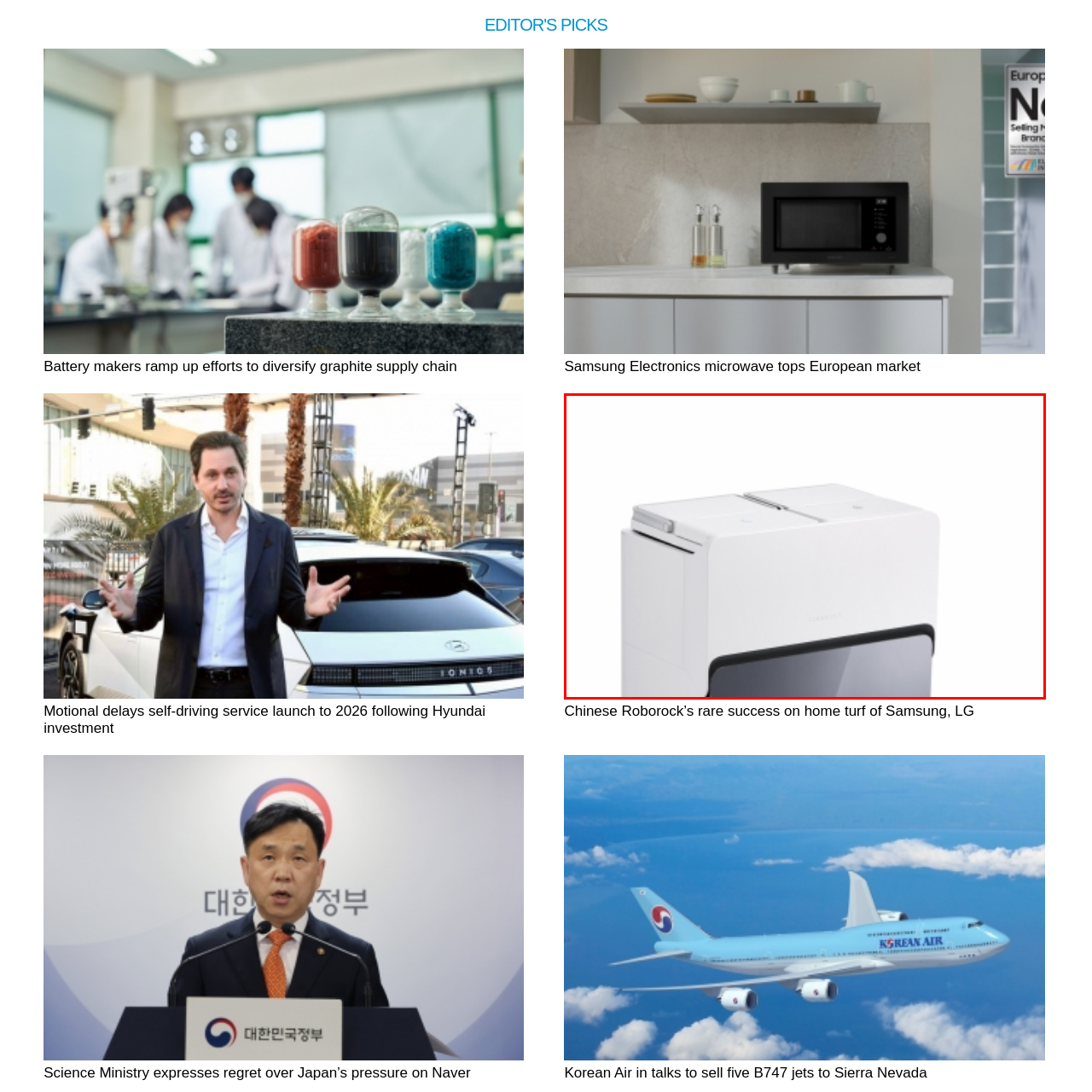What type of material is the microwave's door made of?
Analyze the image within the red bounding box and respond to the question with a detailed answer derived from the visual content.

The caption describes the front of the microwave as featuring a 'large, dark glass door', which provides a glimpse into the spacious interior of the appliance.